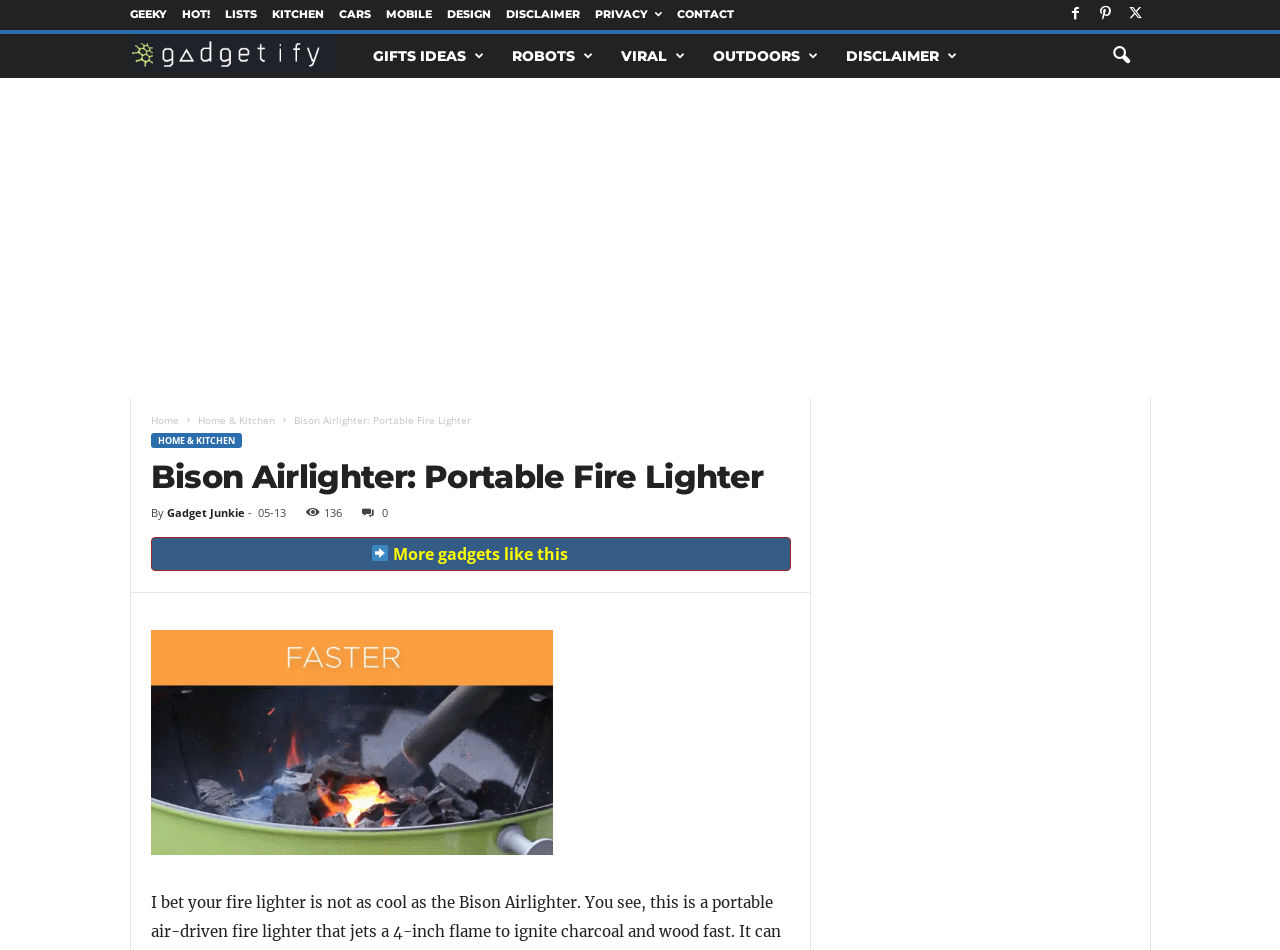Examine the image carefully and respond to the question with a detailed answer: 
How many views does the article have?

The number of views can be found in the text '136' which is located below the product name and author.